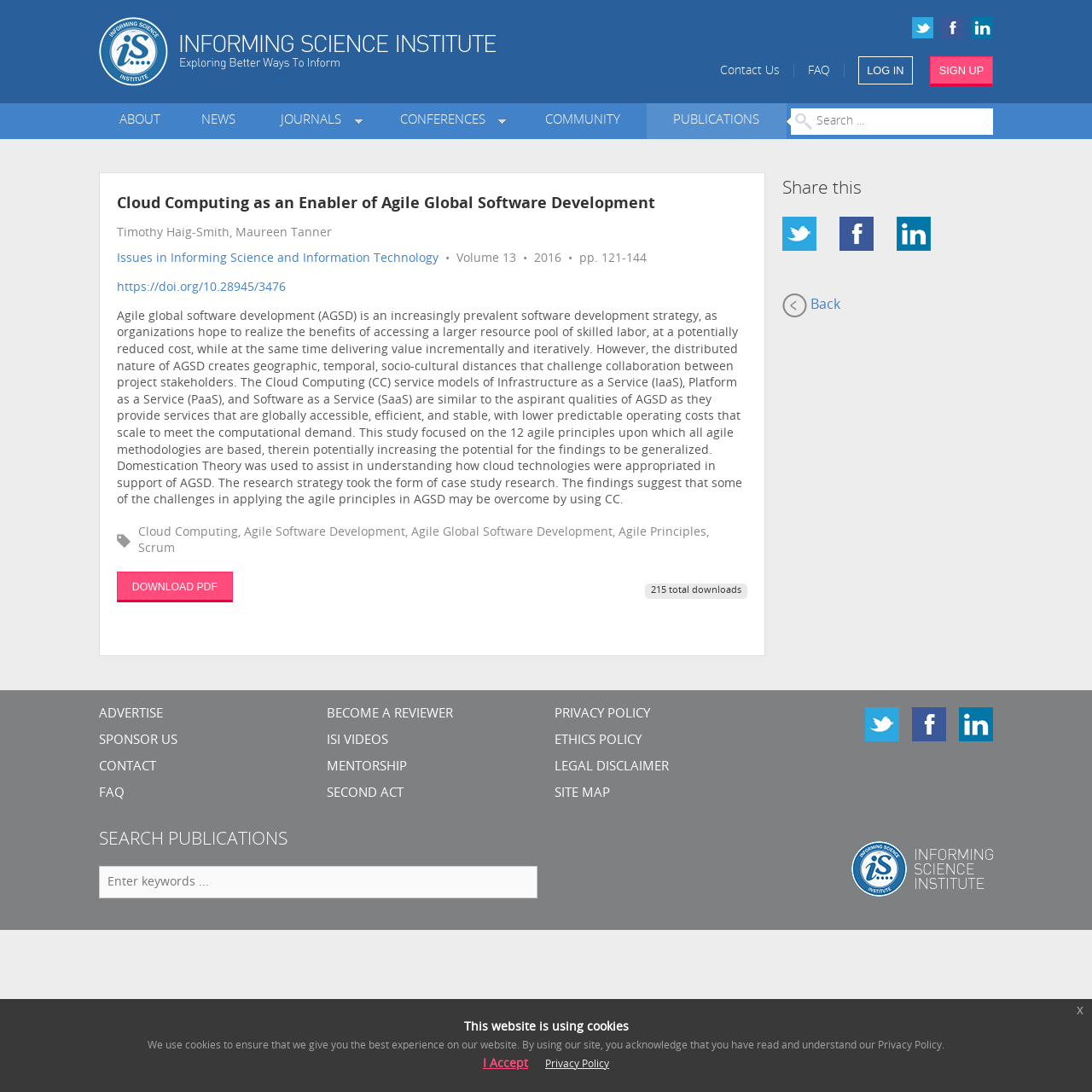Summarize the webpage comprehensively, mentioning all visible components.

This webpage is about the Informing Science Institute (ISI), a global community of academics advancing the multidisciplinary study of informing systems. At the top left, there is a logo of ISI, accompanied by a link to the institute's homepage. On the top right, there are social media links to LinkedIn, Facebook, and Twitter.

Below the social media links, there is a navigation menu with links to "ABOUT", "NEWS", "JOURNALS", "CONFERENCES", "COMMUNITY", and "PUBLICATIONS". Next to the navigation menu, there is a search box where users can enter keywords to search for publications.

The main content of the webpage is an article titled "Cloud Computing as an Enabler of Agile Global Software Development". The article has a heading, followed by the authors' names and a link to the journal "Issues in Informing Science and Information Technology". There is a brief summary of the article, which discusses the benefits of cloud computing in agile global software development.

Below the article summary, there are links to download the PDF version of the article and a note indicating that the article has been downloaded 215 times. On the right side of the article, there are social media sharing links and a "Back" button.

At the bottom of the webpage, there are several sections. One section has links to "ADVERTISE", "SPONSOR US", "CONTACT", "FAQ", and other related pages. Another section has links to "BECOME A REVIEWER", "ISI VIDEOS", "MENTORSHIP", and other related pages. There is also a section with links to "PRIVACY POLICY", "ETHICS POLICY", "LEGAL DISCLAIMER", and "SITE MAP".

On the bottom right, there are social media links to Twitter, Facebook, and LinkedIn again. Finally, there is a search box for searching publications and a notice about the use of cookies on the website.